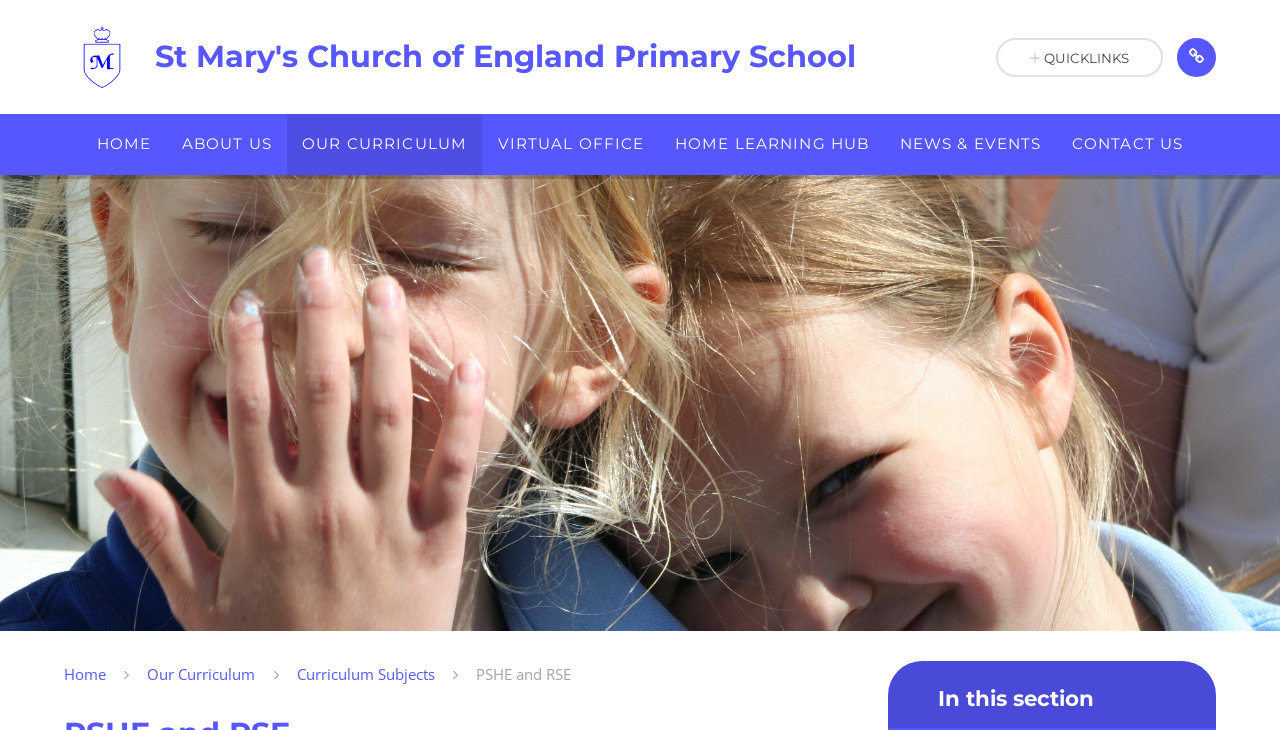How many links are in the main navigation menu?
Could you give a comprehensive explanation in response to this question?

I counted the number of links in the main navigation menu by looking at the elements with the 'link' type and the bounding box coordinates that are close to each other, and I found 7 links: 'HOME', 'ABOUT US', 'OUR CURRICULUM', 'VIRTUAL OFFICE', 'HOME LEARNING HUB', 'NEWS & EVENTS', and 'CONTACT US'.